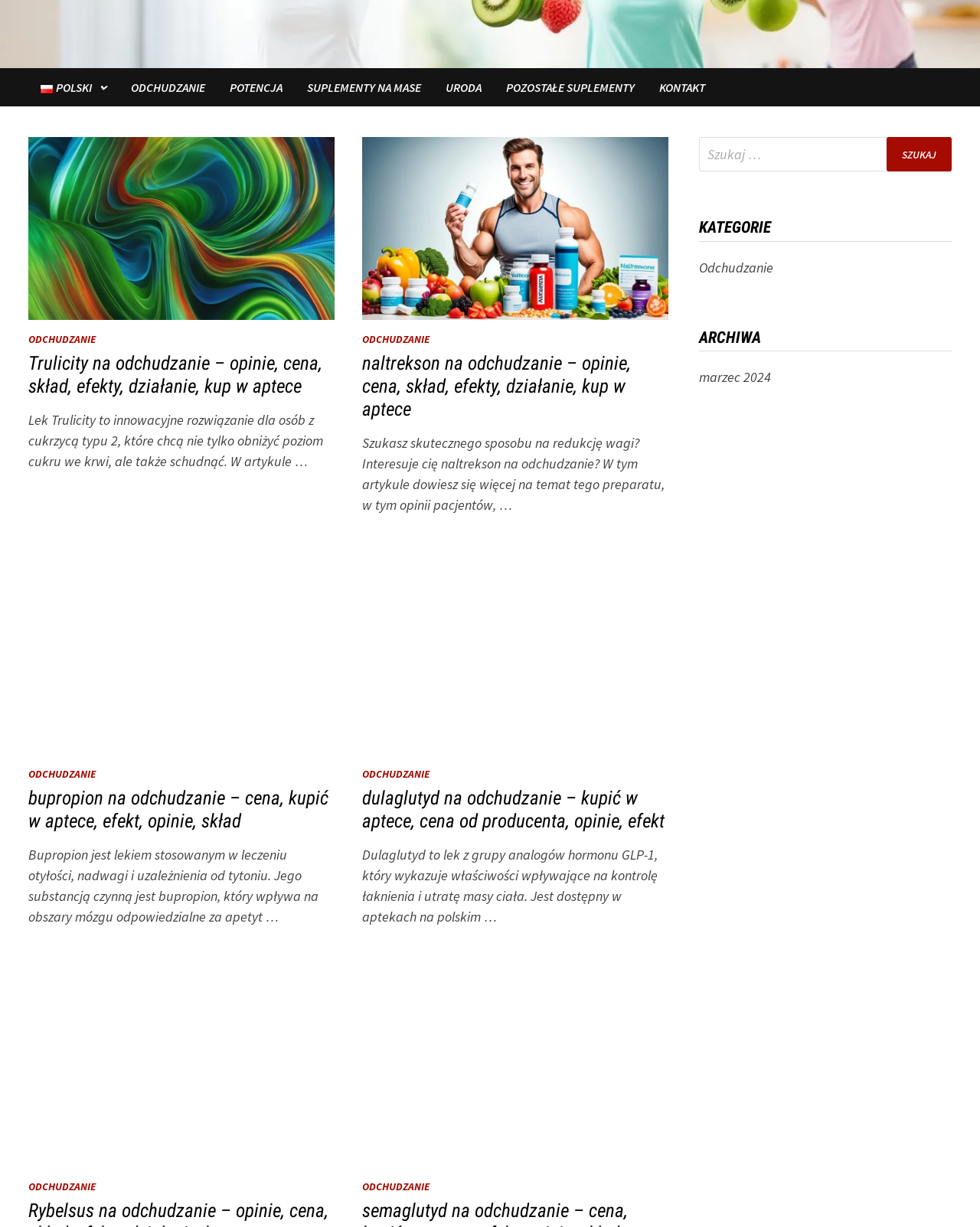Please find the bounding box coordinates in the format (top-left x, top-left y, bottom-right x, bottom-right y) for the given element description. Ensure the coordinates are floating point numbers between 0 and 1. Description: parent_node: Szukaj: value="Szukaj"

[0.905, 0.112, 0.971, 0.14]